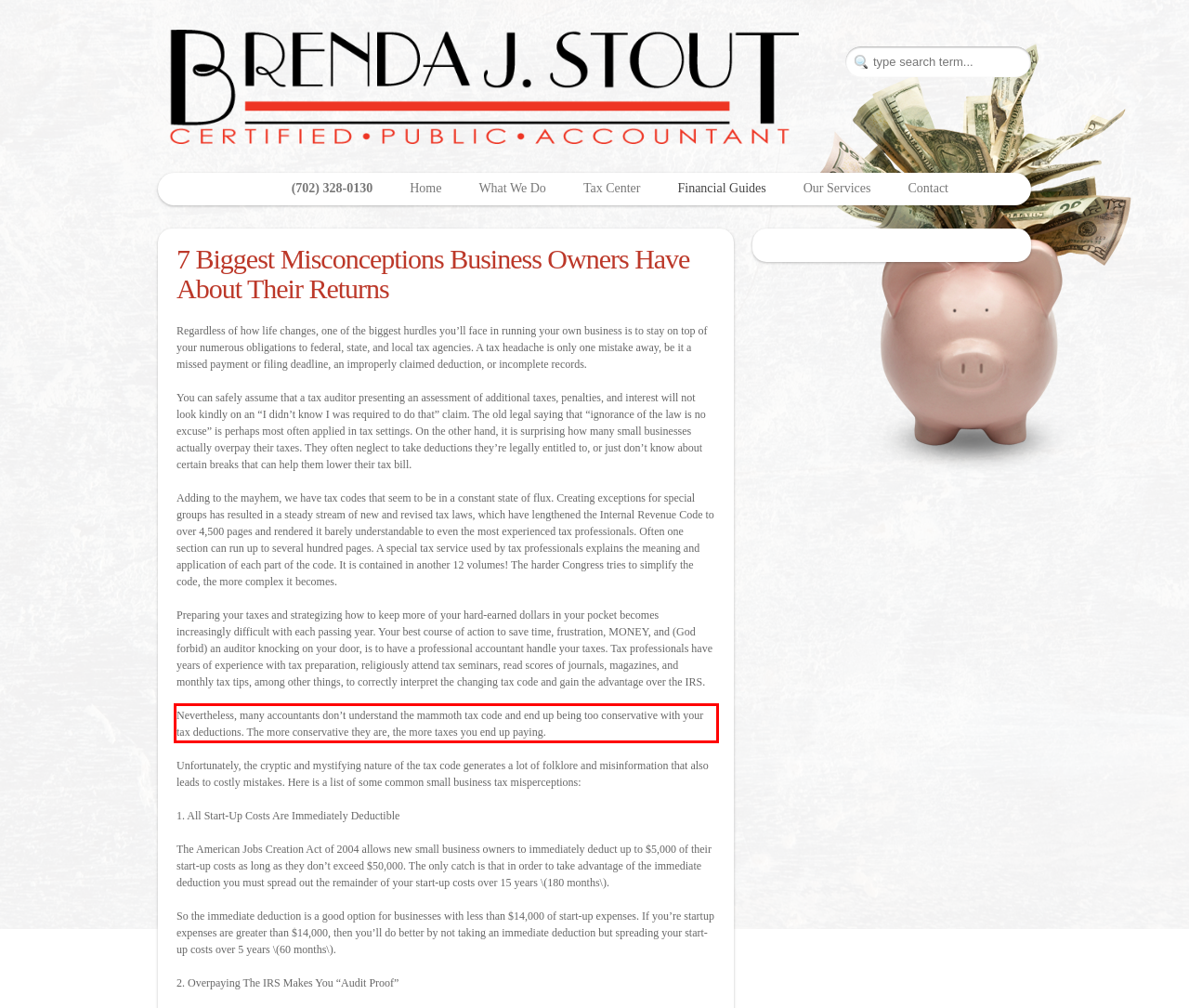Please analyze the provided webpage screenshot and perform OCR to extract the text content from the red rectangle bounding box.

Nevertheless, many accountants don’t understand the mammoth tax code and end up being too conservative with your tax deductions. The more conservative they are, the more taxes you end up paying.